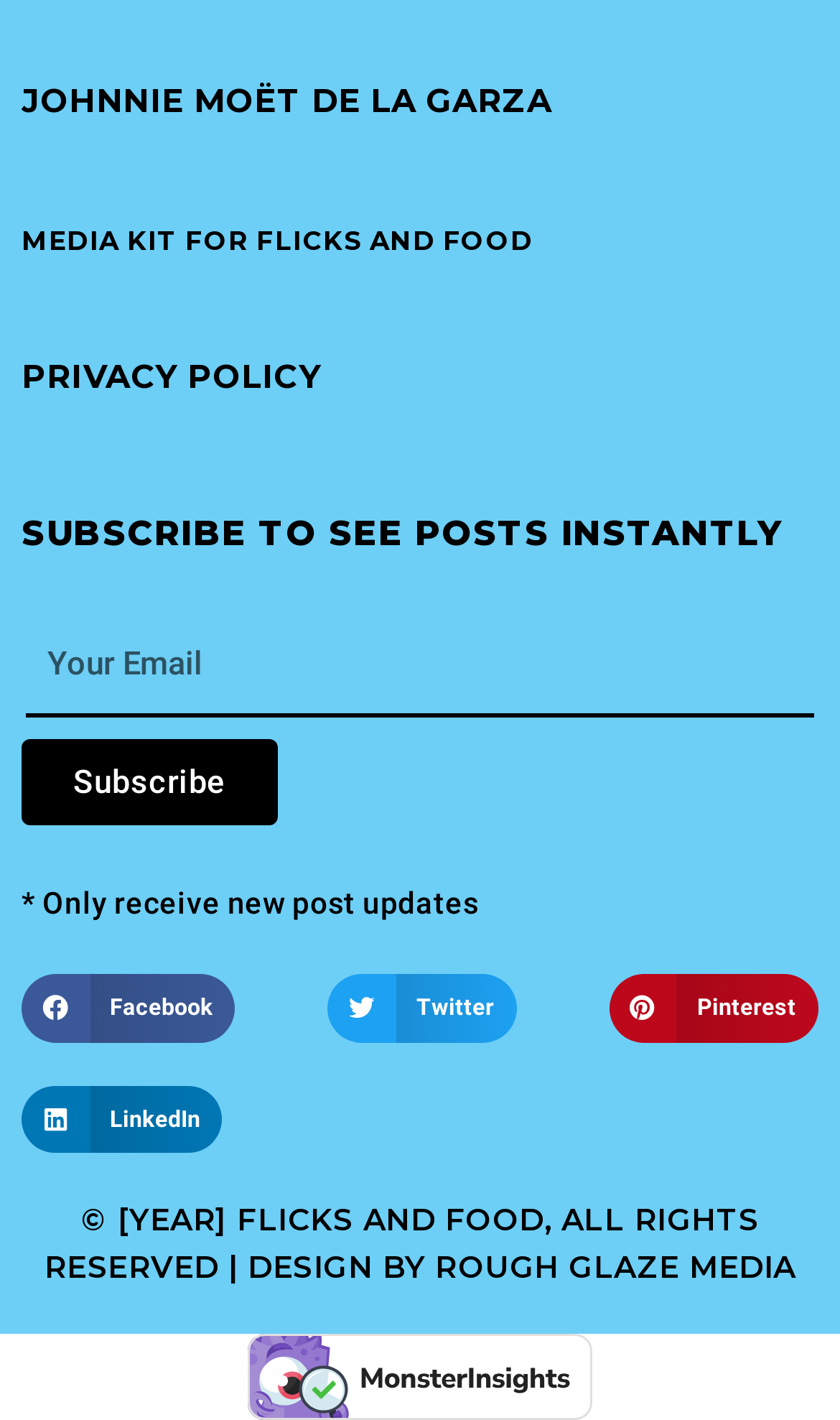What is the purpose of the 'Subscribe' button?
We need a detailed and exhaustive answer to the question. Please elaborate.

The 'Subscribe' button is located next to the 'Your Email' textbox, which suggests that it is used to subscribe to posts or newsletters, allowing users to receive updates instantly.